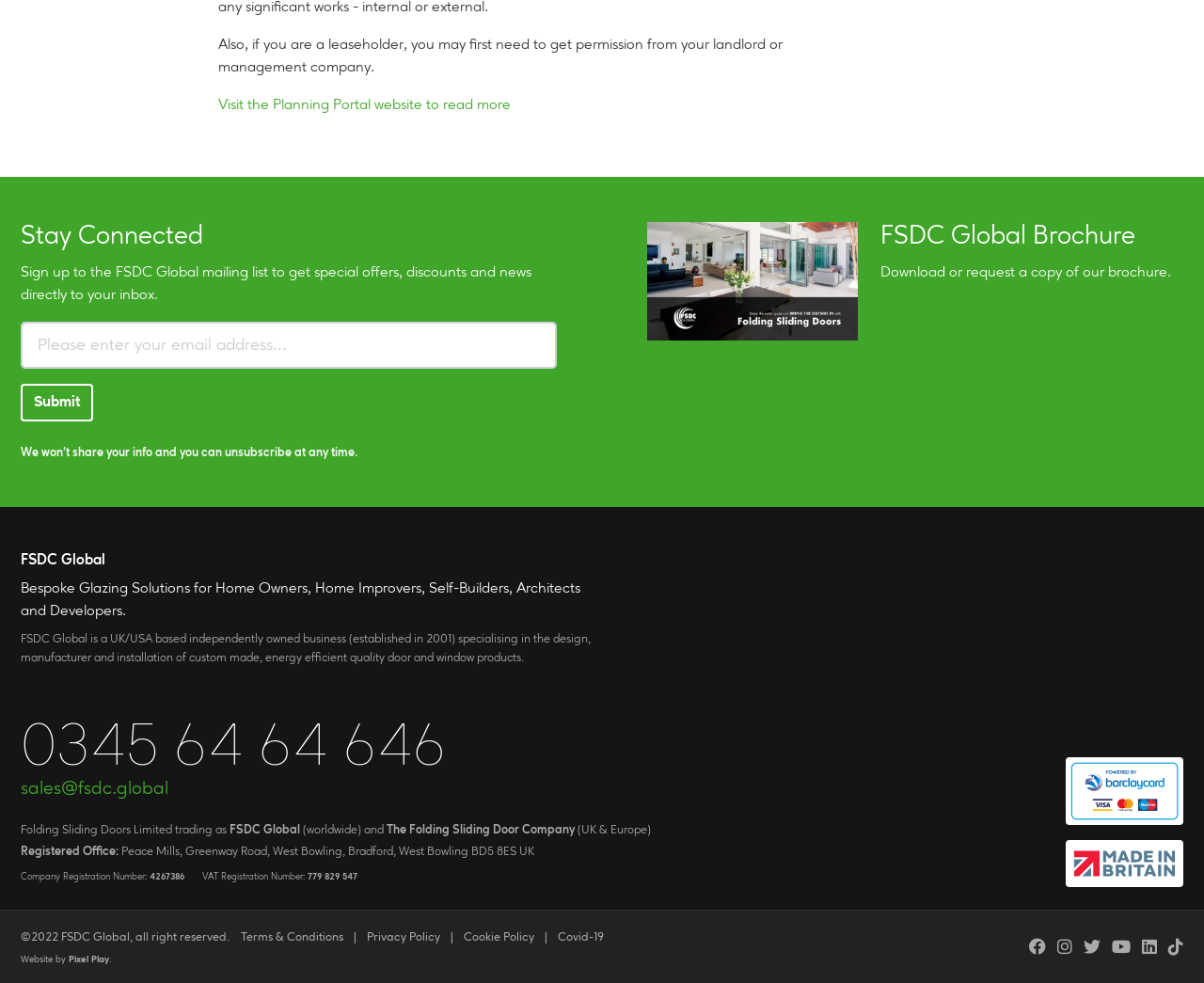Identify the bounding box coordinates for the region of the element that should be clicked to carry out the instruction: "Submit your email address". The bounding box coordinates should be four float numbers between 0 and 1, i.e., [left, top, right, bottom].

[0.017, 0.39, 0.077, 0.429]